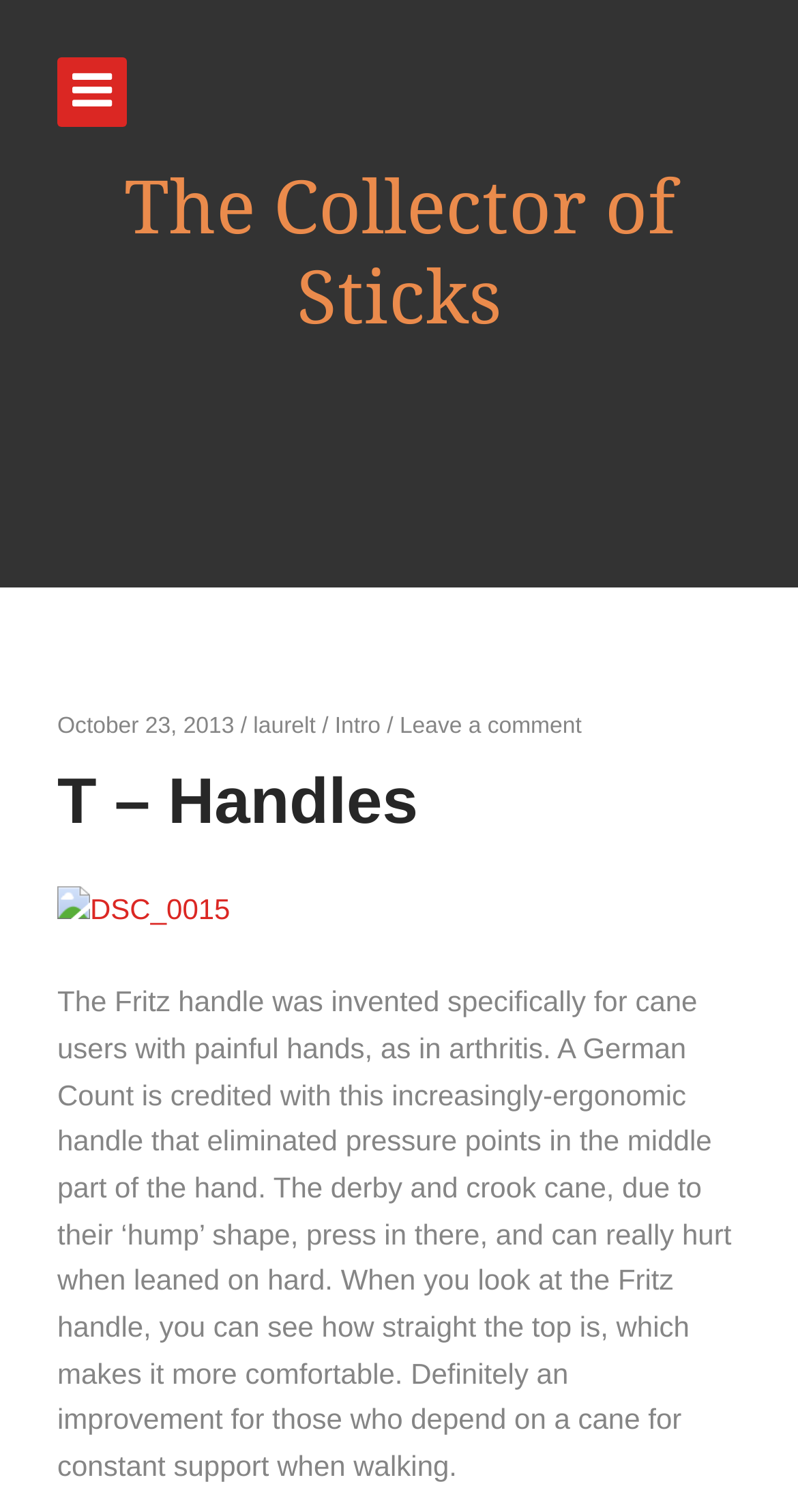What is the purpose of the Fritz handle?
Analyze the image and deliver a detailed answer to the question.

The Fritz handle was invented specifically for cane users with painful hands, as in arthritis, to eliminate pressure points in the middle part of the hand, making it more comfortable for those who depend on a cane for constant support when walking.